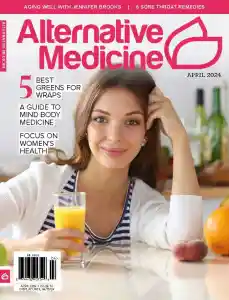Respond with a single word or phrase to the following question:
What is one of the highlighted topics on the magazine cover?

A GUIDE TO MIND BODY MEDICINE